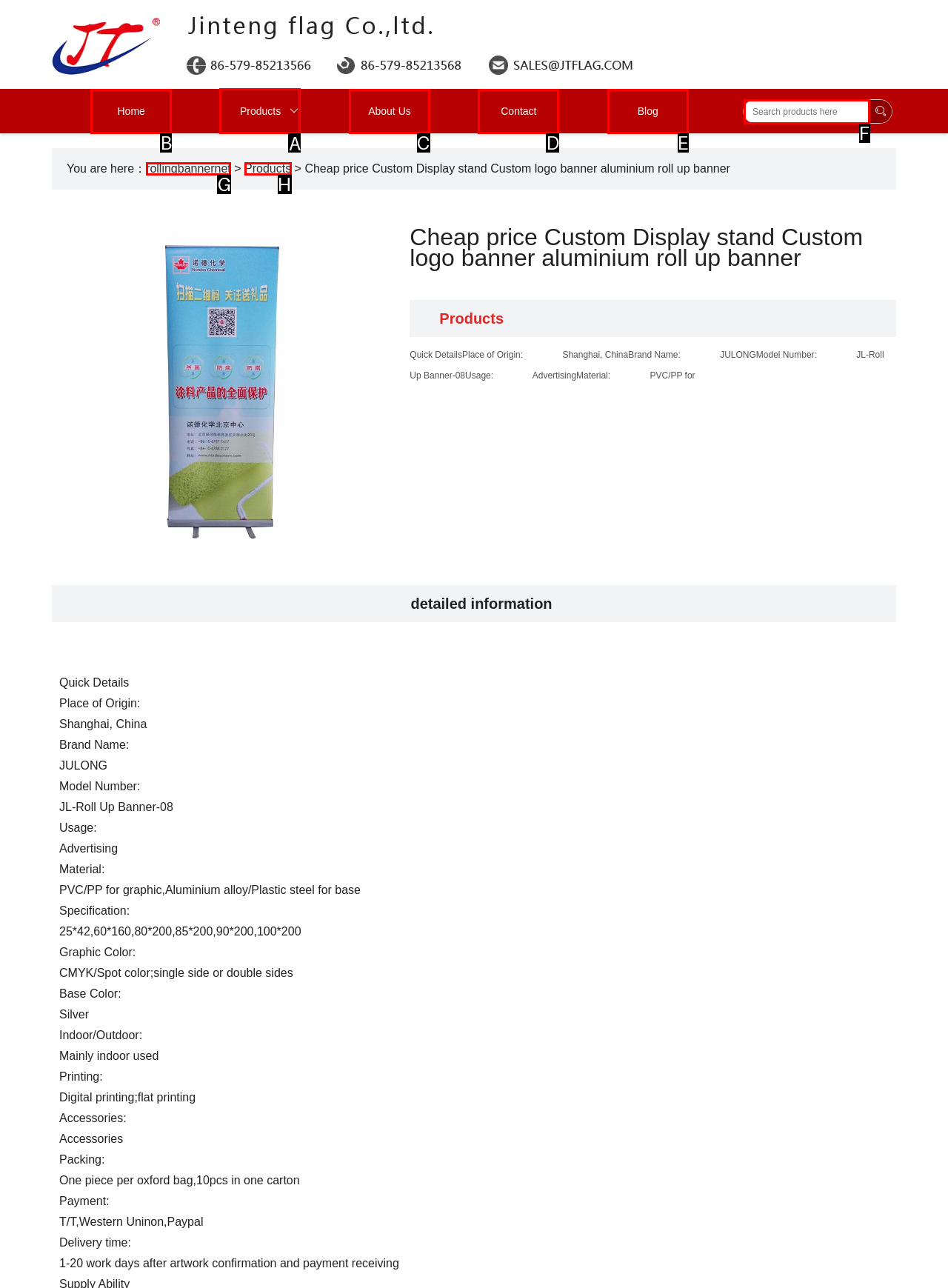Determine which option should be clicked to carry out this task: View Products
State the letter of the correct choice from the provided options.

A